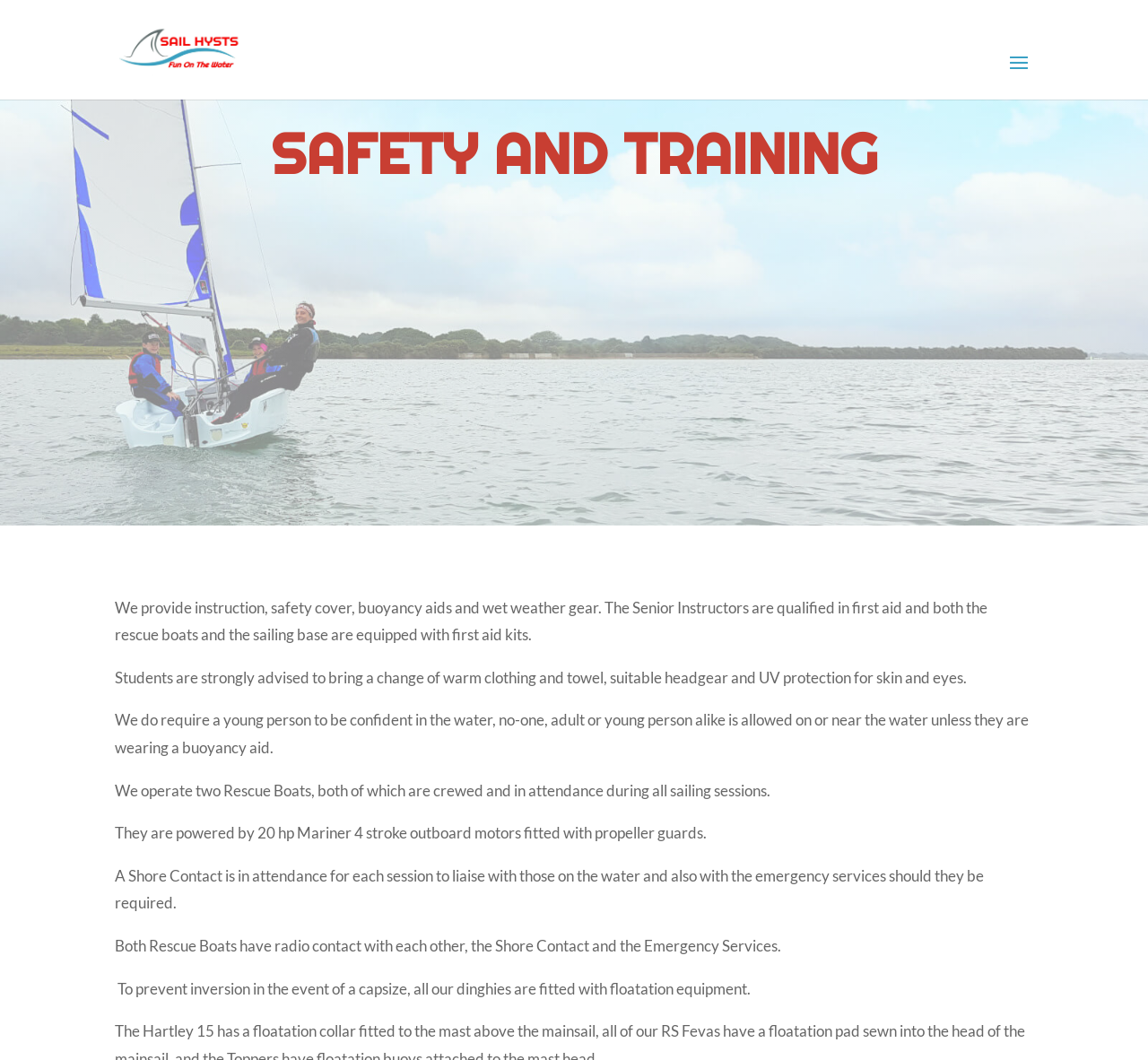Please determine and provide the text content of the webpage's heading.

SAFETY AND TRAINING